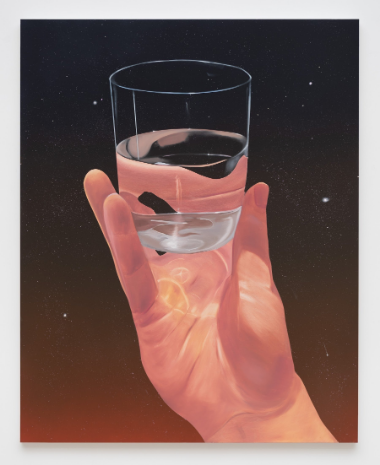Explain all the elements you observe in the image.

The artwork titled "It Is Not Only A Village" by Caleb Hahne Quintana, created in 2022, explores themes of perception and reality. The piece features a beautifully rendered hand gracefully holding a glass filled with water, set against a cosmic background. This composition emphasizes the delicate balance between the tangible and the ethereal, inviting viewers to reflect on their own experiences and connections to the universe. The dimensions of the painting measure 60" x 48" (152.4 x 121.92 cm) and it is crafted using oil and acrylic on canvas, showcasing the artist's skillful technique and vibrant color palette.